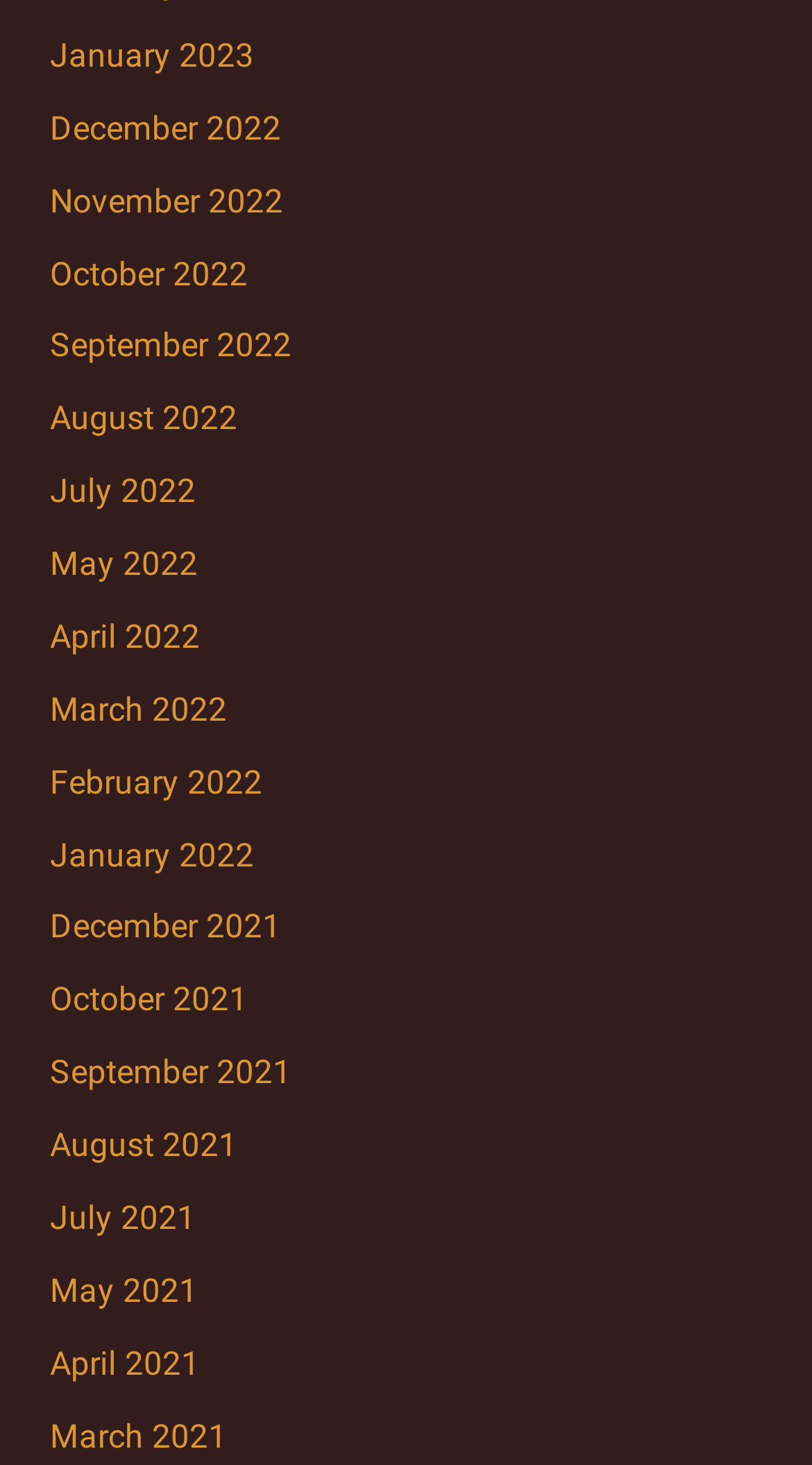Highlight the bounding box coordinates of the element you need to click to perform the following instruction: "access October 2022."

[0.061, 0.174, 0.305, 0.2]